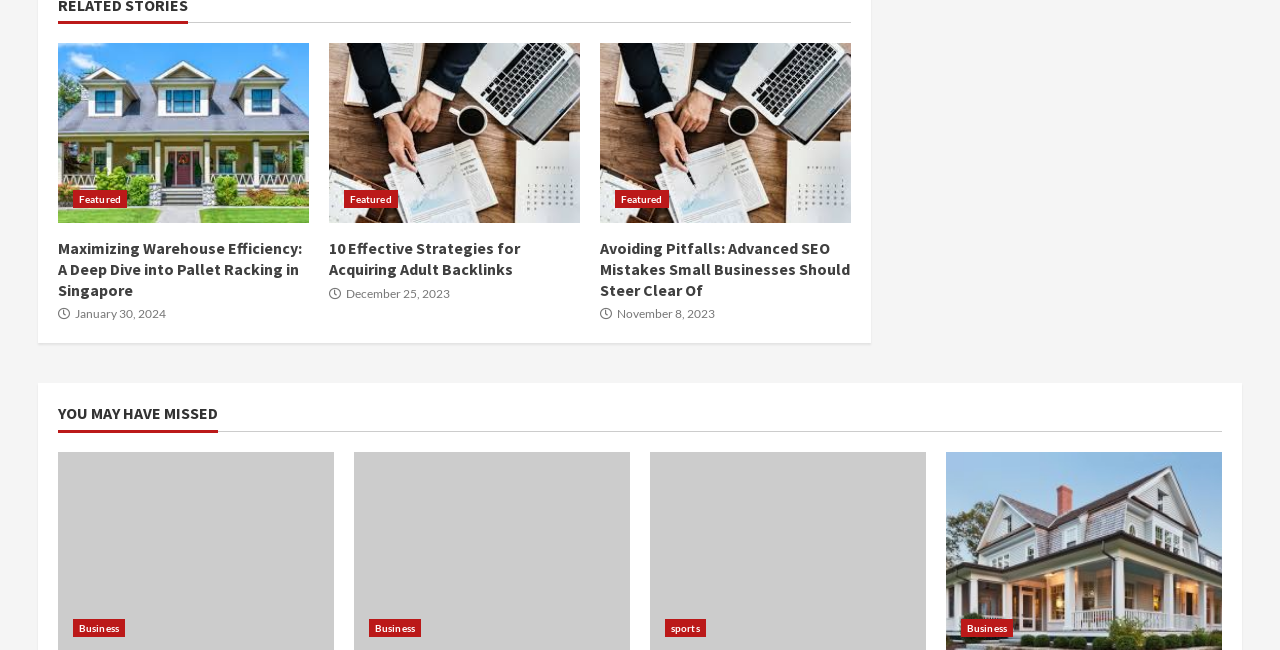Please determine the bounding box coordinates of the section I need to click to accomplish this instruction: "Read the story about Challengers charity".

None